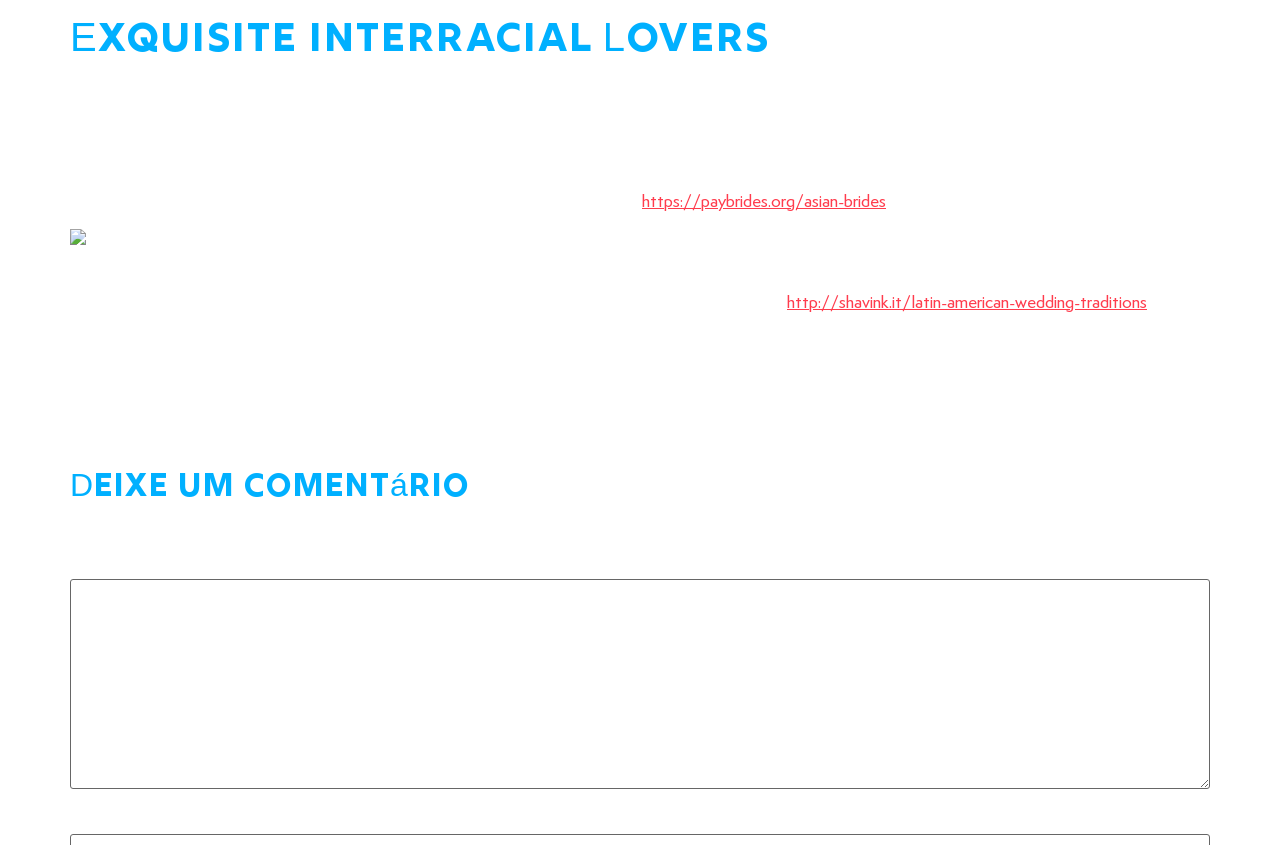What is the main topic of the webpage?
Look at the screenshot and respond with a single word or phrase.

Interracial relationships